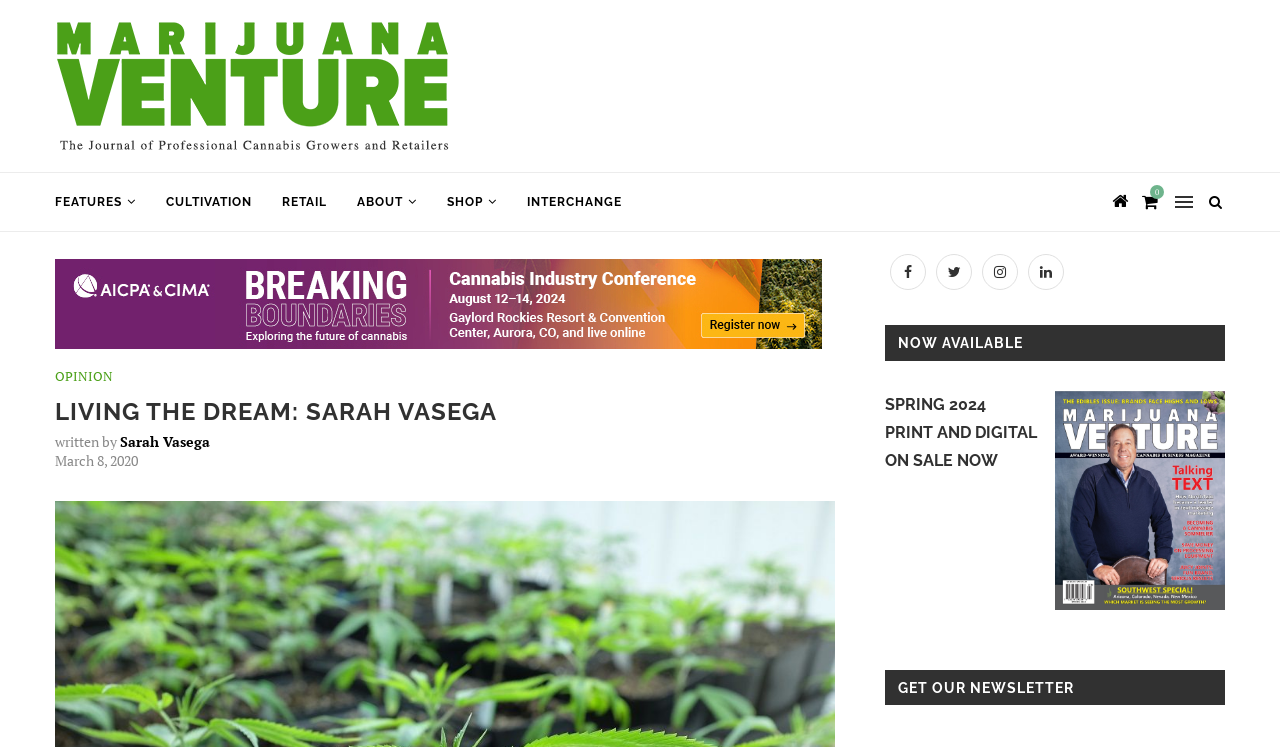Please provide a detailed answer to the question below by examining the image:
What is the category of the article?

I determined the category of the article by looking at the link elements above the title of the article. One of the link elements is labeled 'Opinion', which suggests that the article belongs to the opinion category.